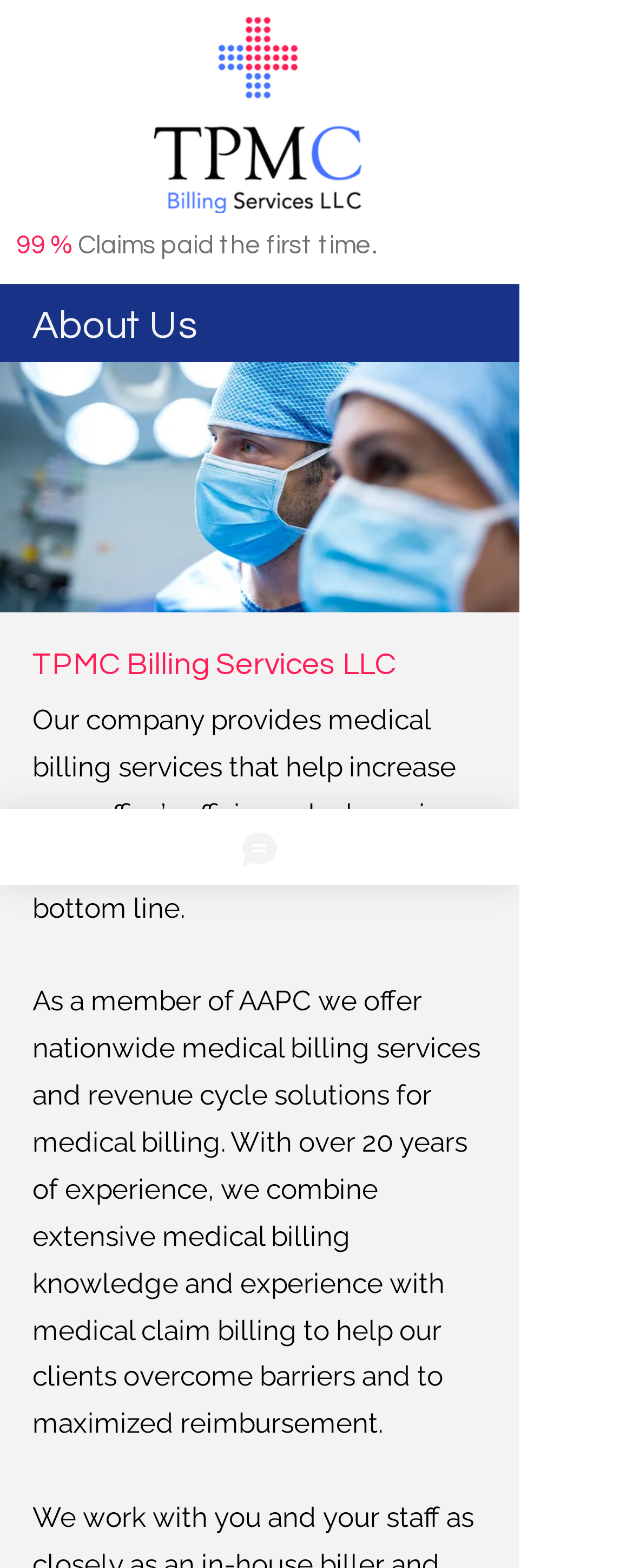What is the company's medical billing experience?
Please provide a detailed answer to the question.

Based on the StaticText element, it is mentioned that 'With over 20 years of experience, we combine extensive medical billing knowledge and experience with medical claim billing to help our clients overcome barriers and to maximized reimbursement.' This indicates that the company has over 20 years of experience in medical billing.